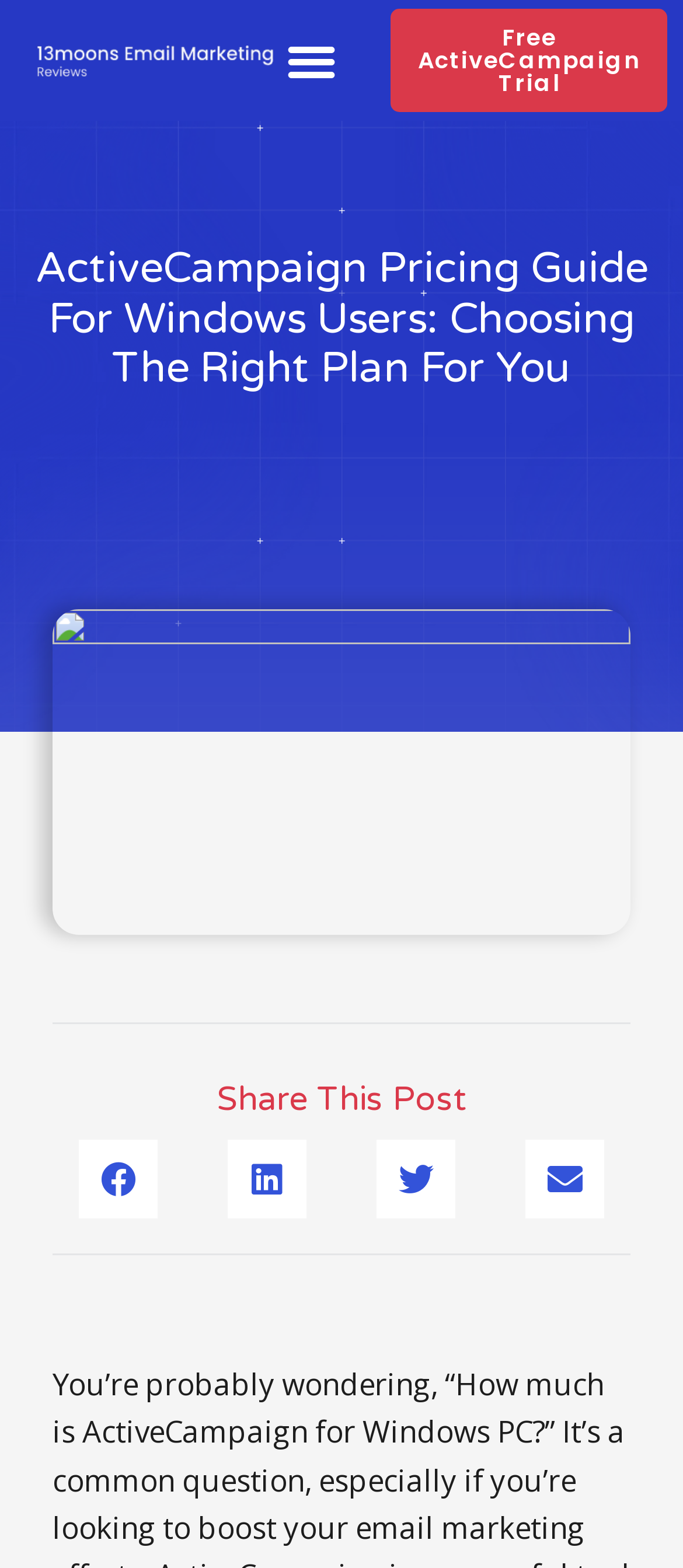Is the 'Free ActiveCampaign Trial' link available?
Based on the image, respond with a single word or phrase.

Yes